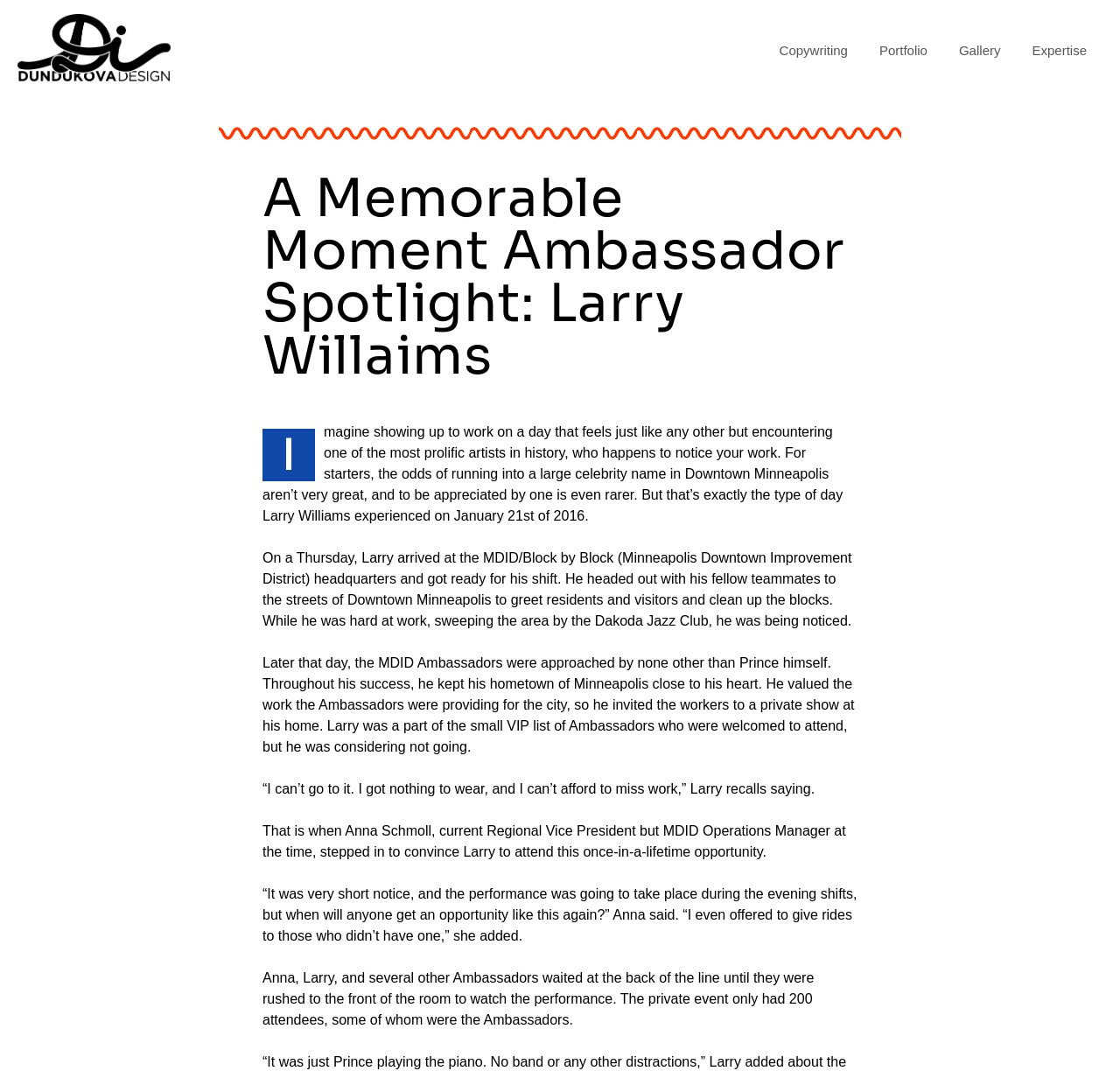Bounding box coordinates are specified in the format (top-left x, top-left y, bottom-right x, bottom-right y). All values are floating point numbers bounded between 0 and 1. Please provide the bounding box coordinate of the region this sentence describes: alt="Diana Dundukova"

[0.016, 0.065, 0.152, 0.078]